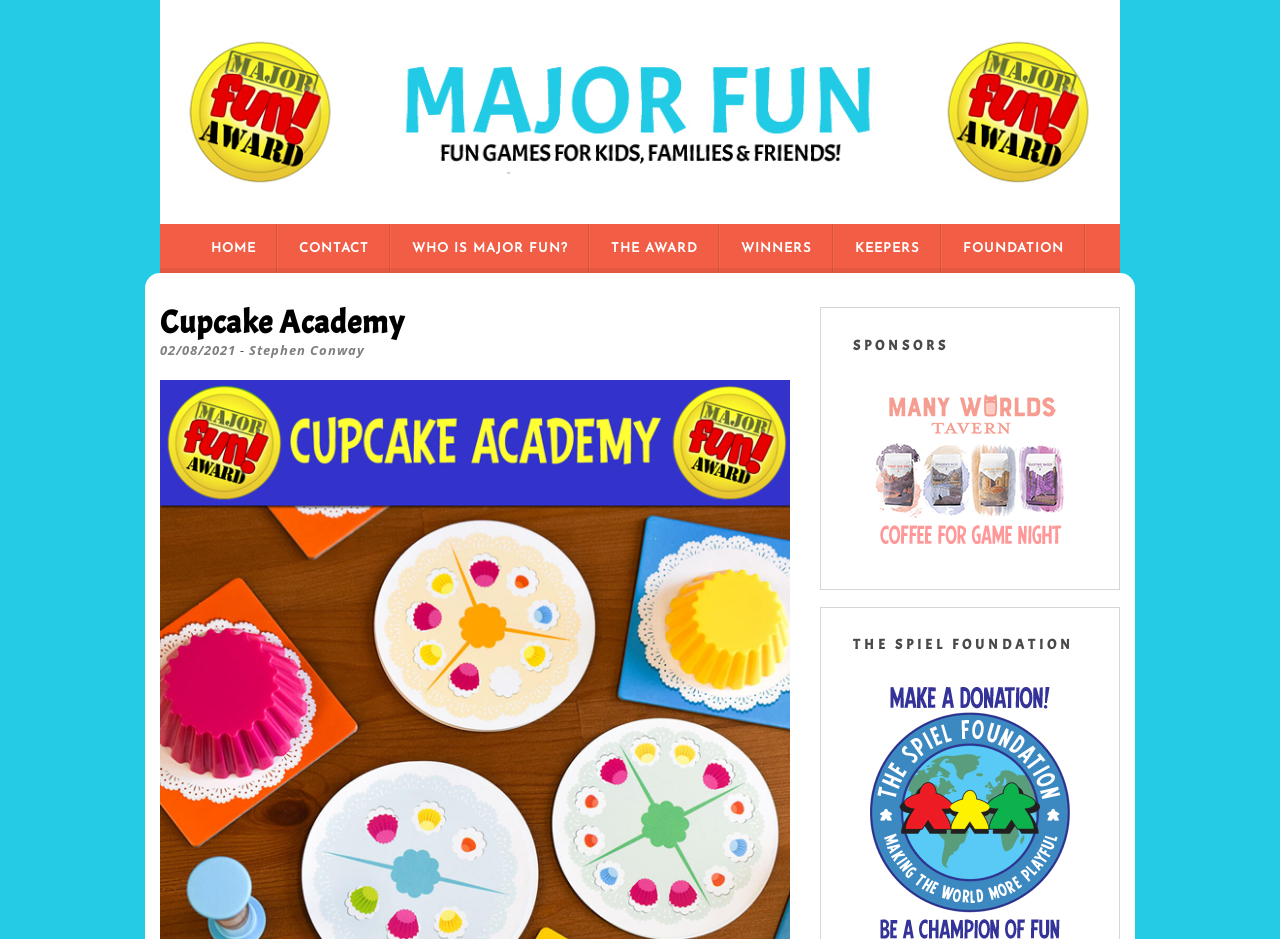Please identify the coordinates of the bounding box that should be clicked to fulfill this instruction: "check the award".

[0.477, 0.24, 0.545, 0.291]